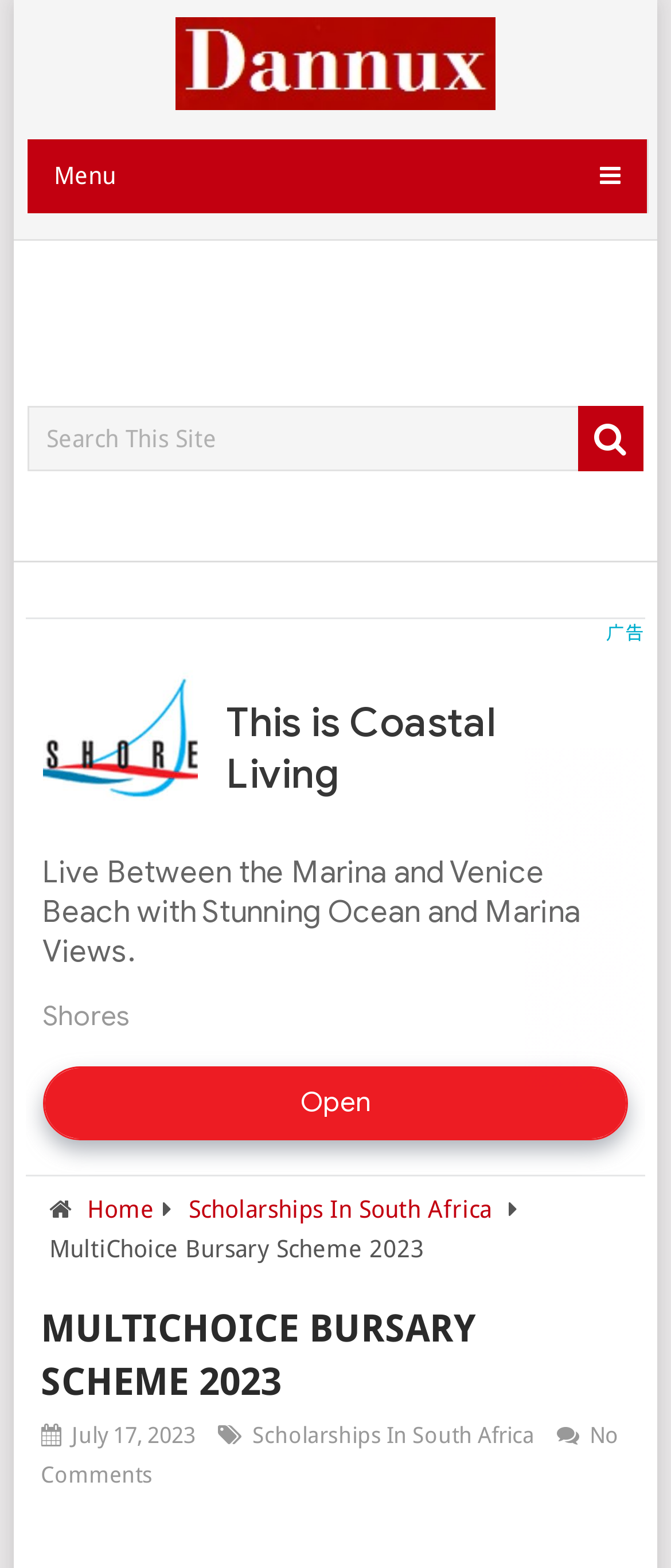Pinpoint the bounding box coordinates for the area that should be clicked to perform the following instruction: "View Scholarships In South Africa".

[0.281, 0.762, 0.732, 0.78]